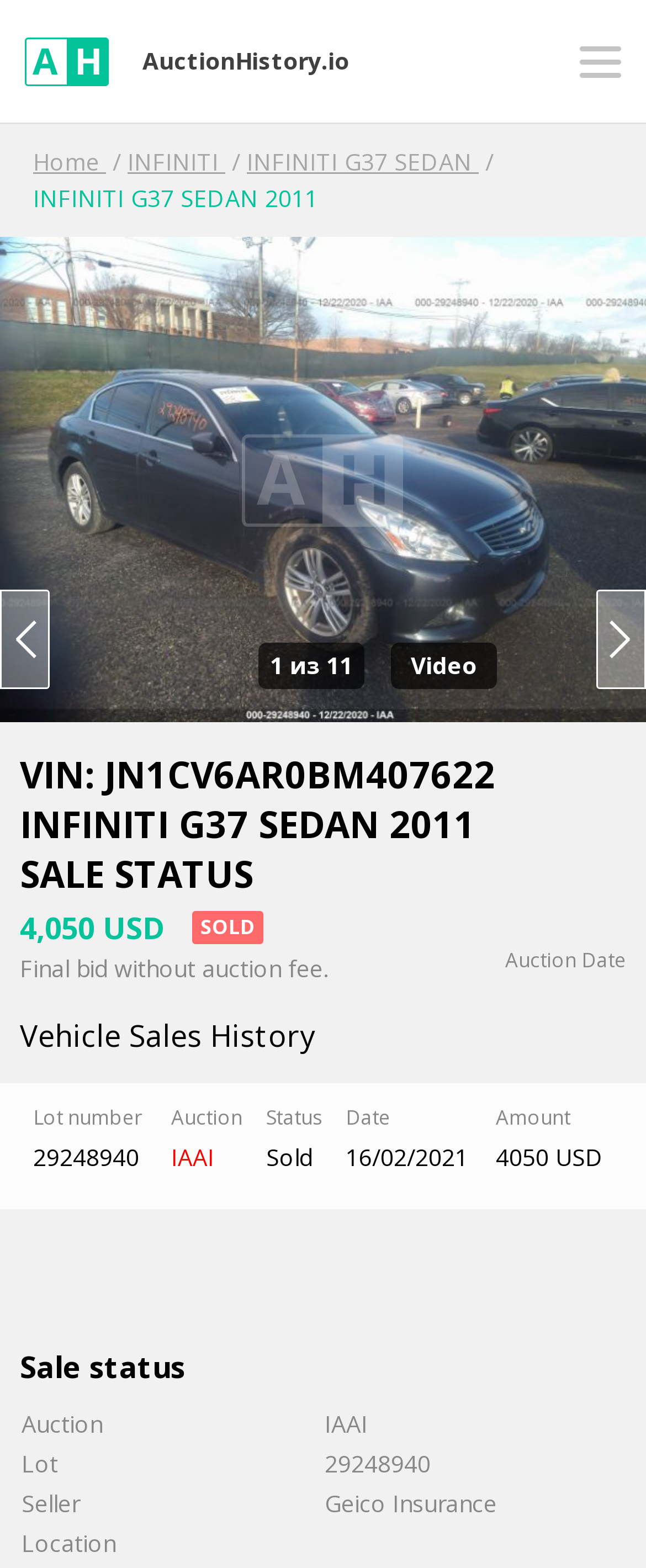Find the main header of the webpage and produce its text content.

VIN: JN1CV6AR0BM407622
INFINITI G37 SEDAN 2011
SALE STATUS